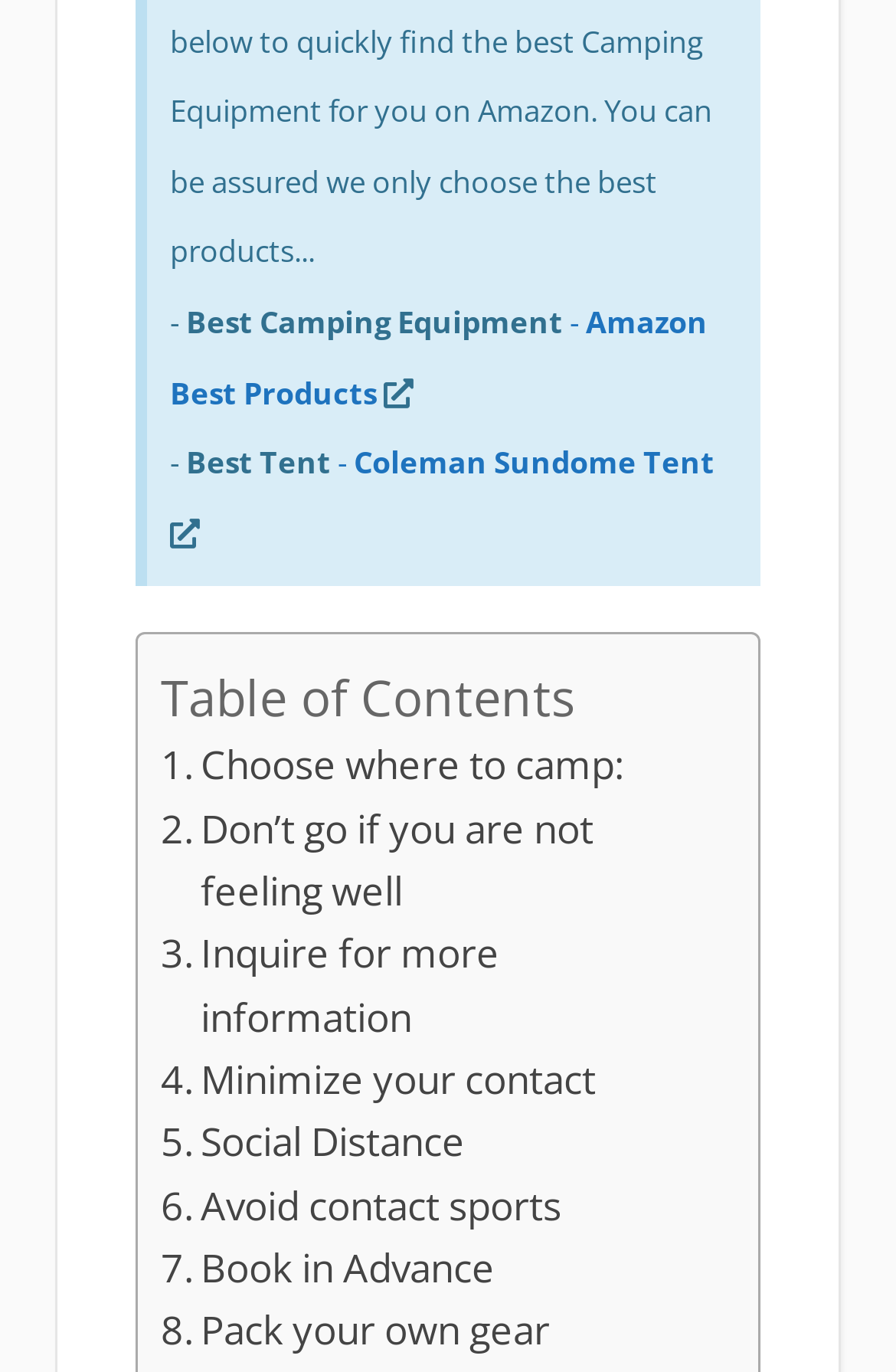What is the main topic of this webpage?
Can you give a detailed and elaborate answer to the question?

The webpage has a title 'Best Camping Equipment' and lists various camping-related topics, indicating that the main topic is camping equipment.